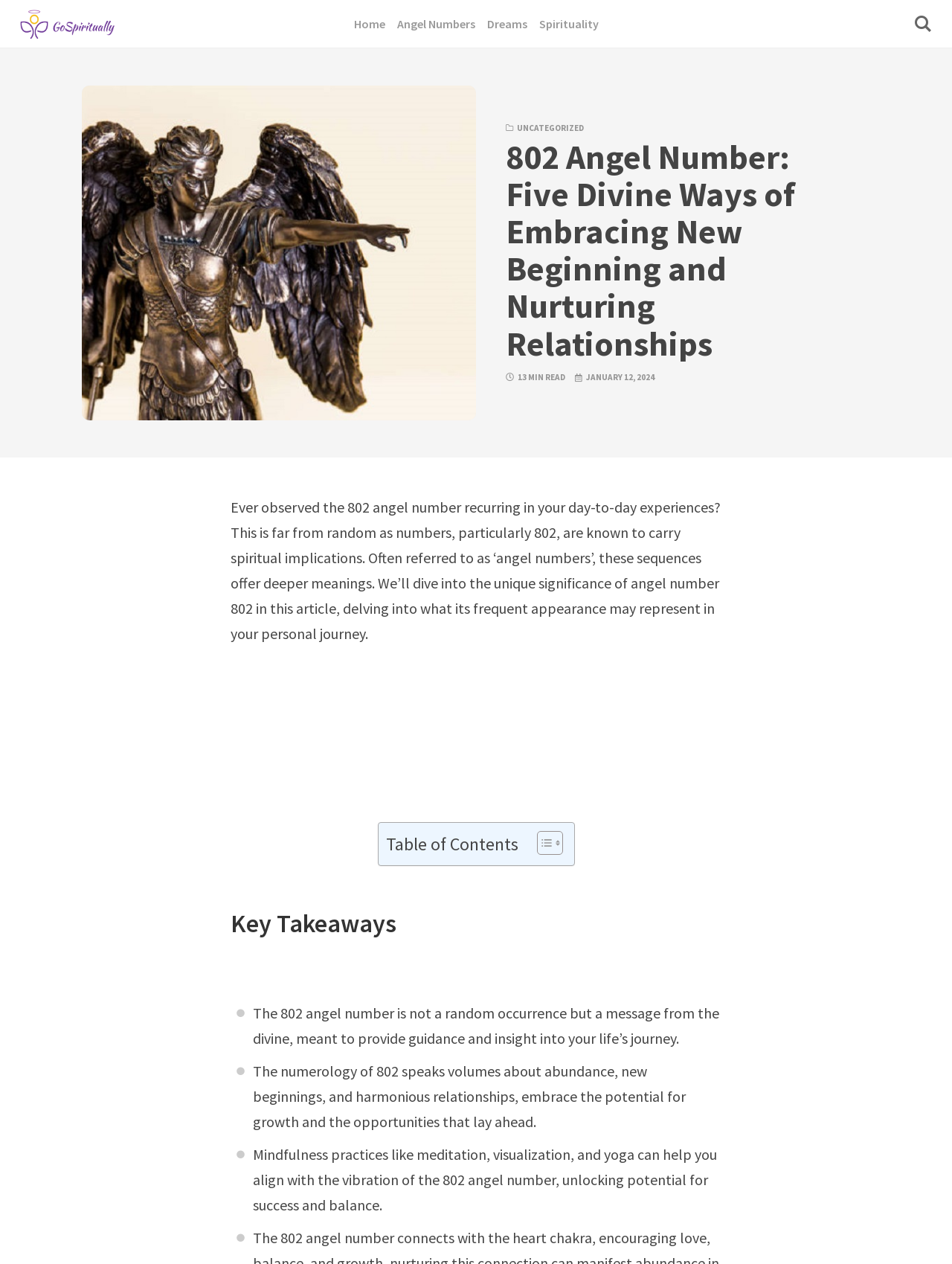Provide a brief response to the question using a single word or phrase: 
What is the theme of the webpage?

Spirituality and angel numbers